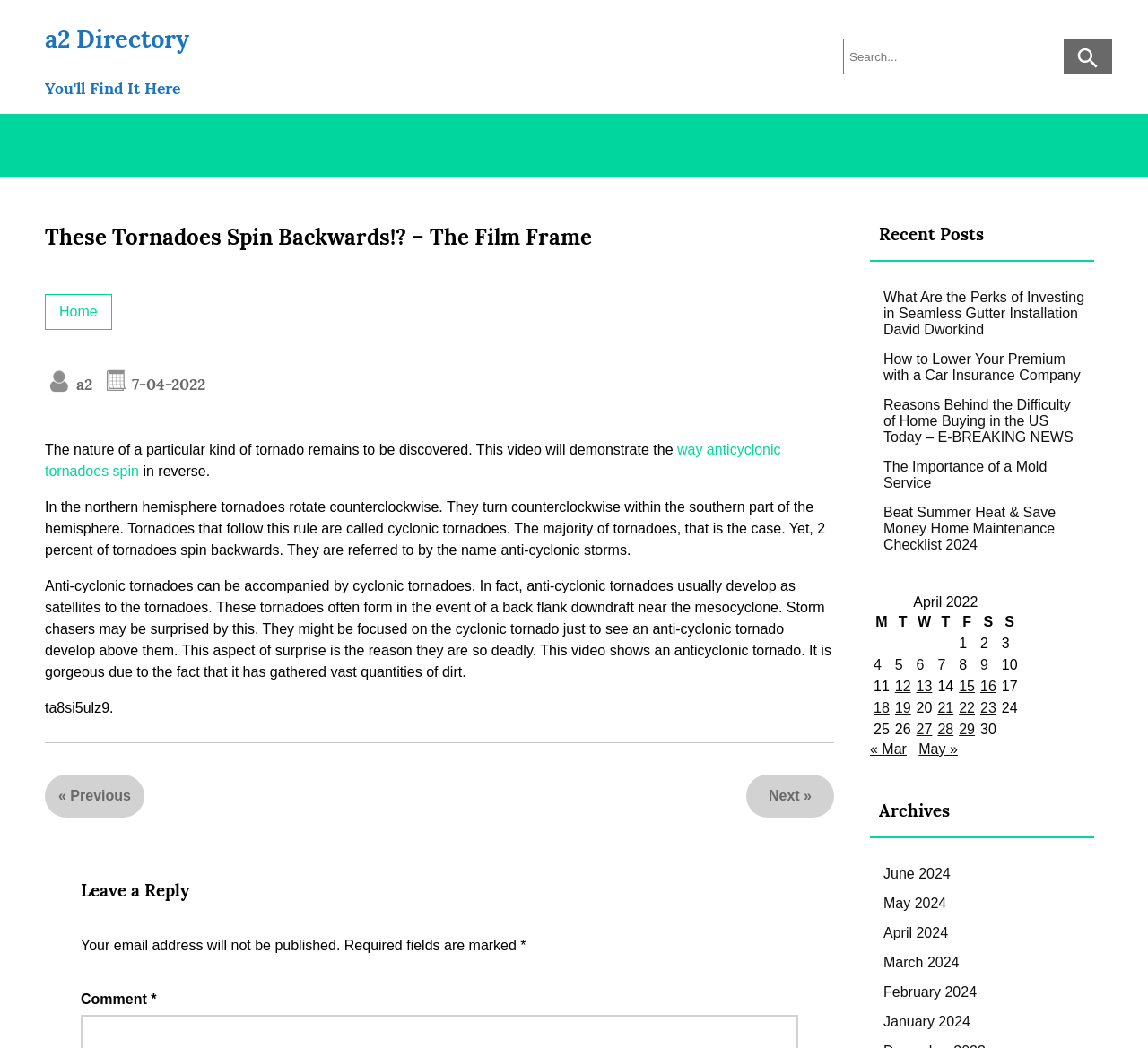Based on the element description June 2024, identify the bounding box coordinates for the UI element. The coordinates should be in the format (top-left x, top-left y, bottom-right x, bottom-right y) and within the 0 to 1 range.

[0.77, 0.826, 0.828, 0.841]